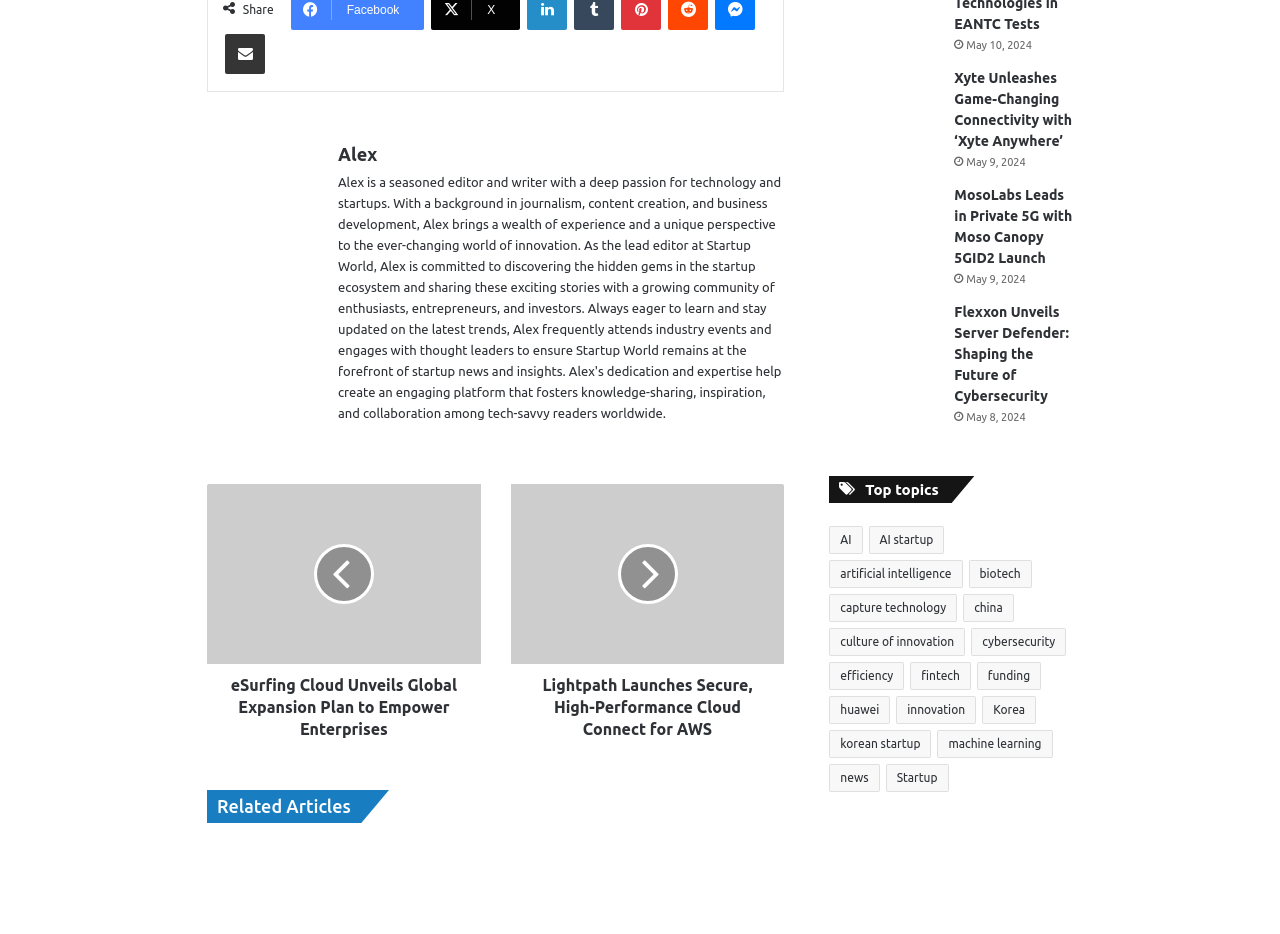Use the details in the image to answer the question thoroughly: 
How many items are listed under the topic 'news'?

The answer can be found by looking at the link with the description 'news' and the corresponding text '(1,316 items)'.